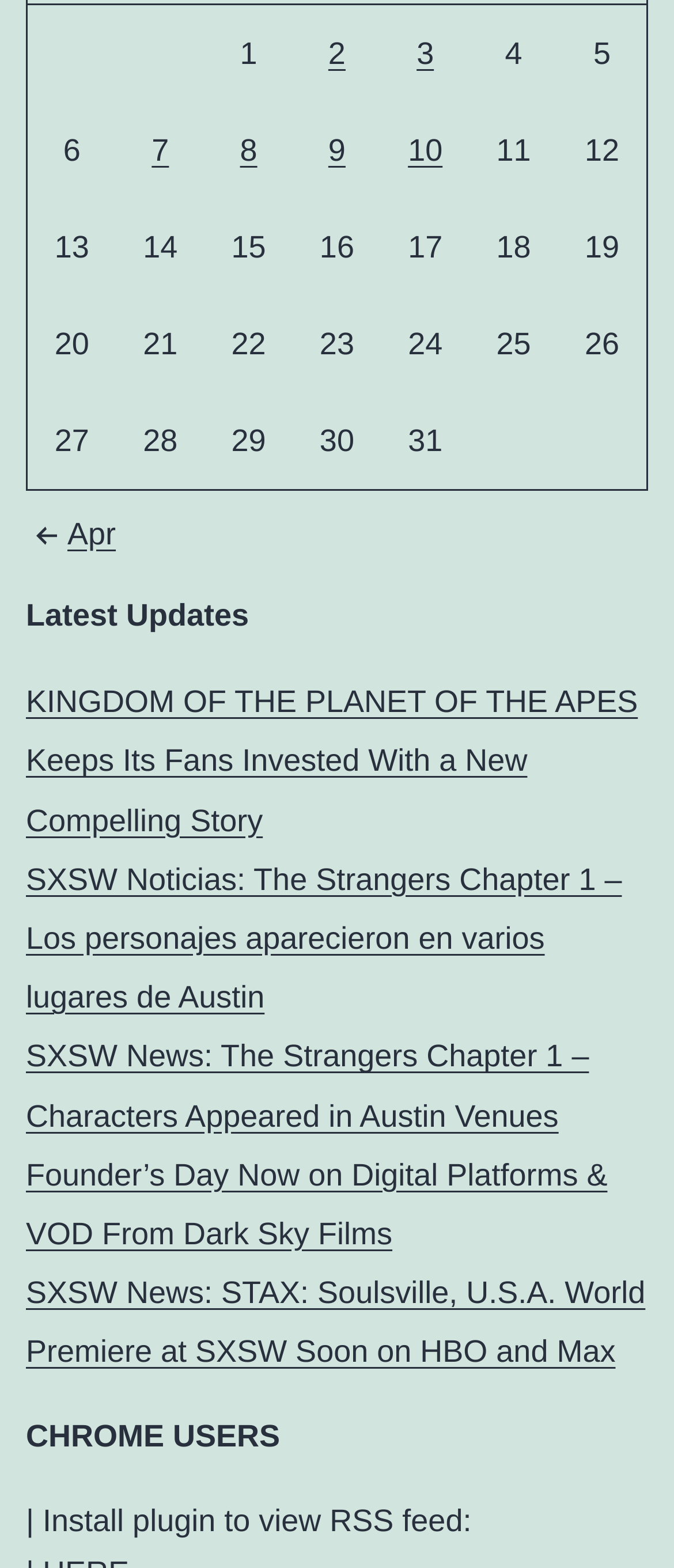What is the date of the first post?
From the image, provide a succinct answer in one word or a short phrase.

May 2, 2024